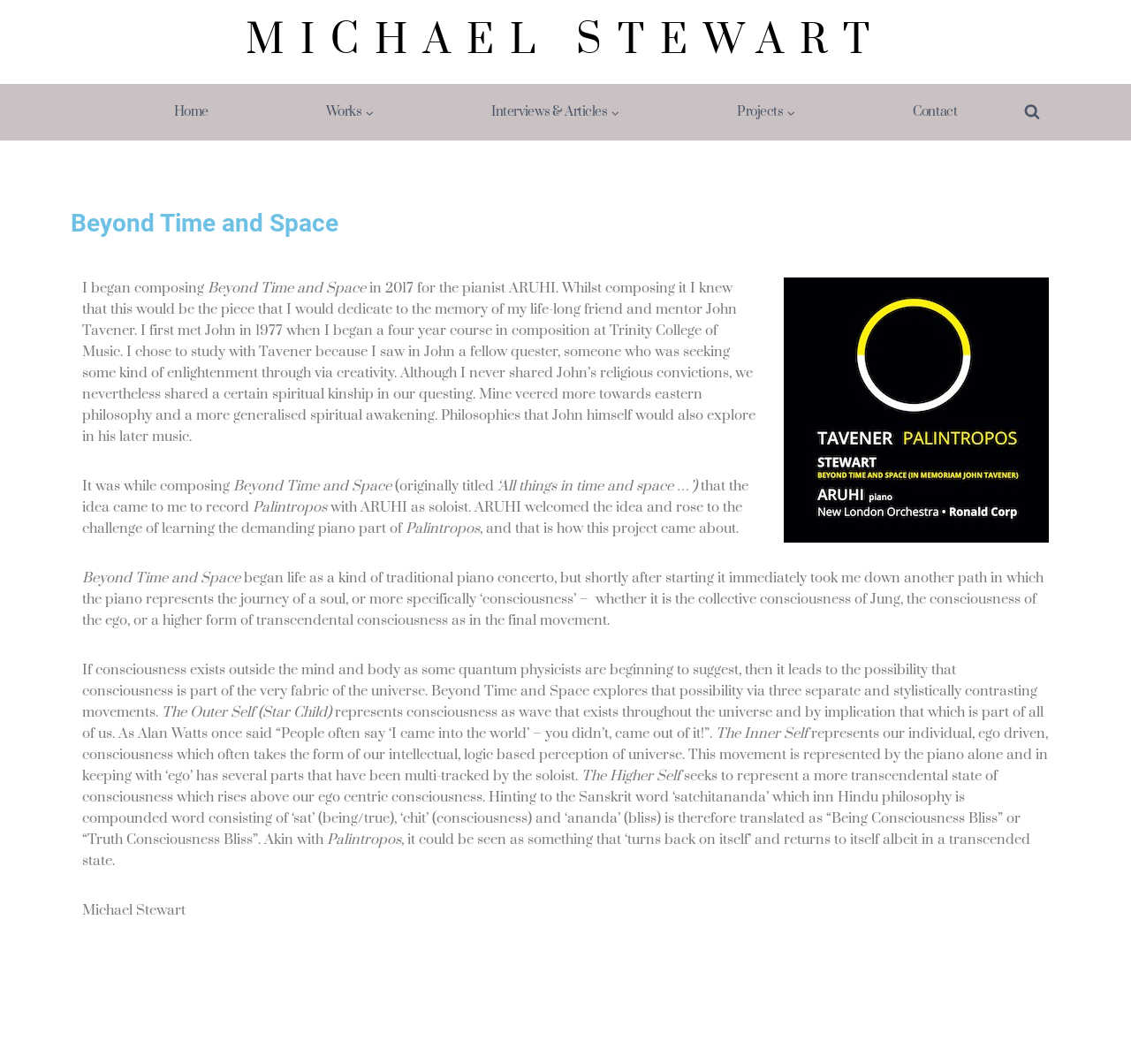Given the description ProjectsExpand, predict the bounding box coordinates of the UI element. Ensure the coordinates are in the format (top-left x, top-left y, bottom-right x, bottom-right y) and all values are between 0 and 1.

[0.6, 0.089, 0.755, 0.122]